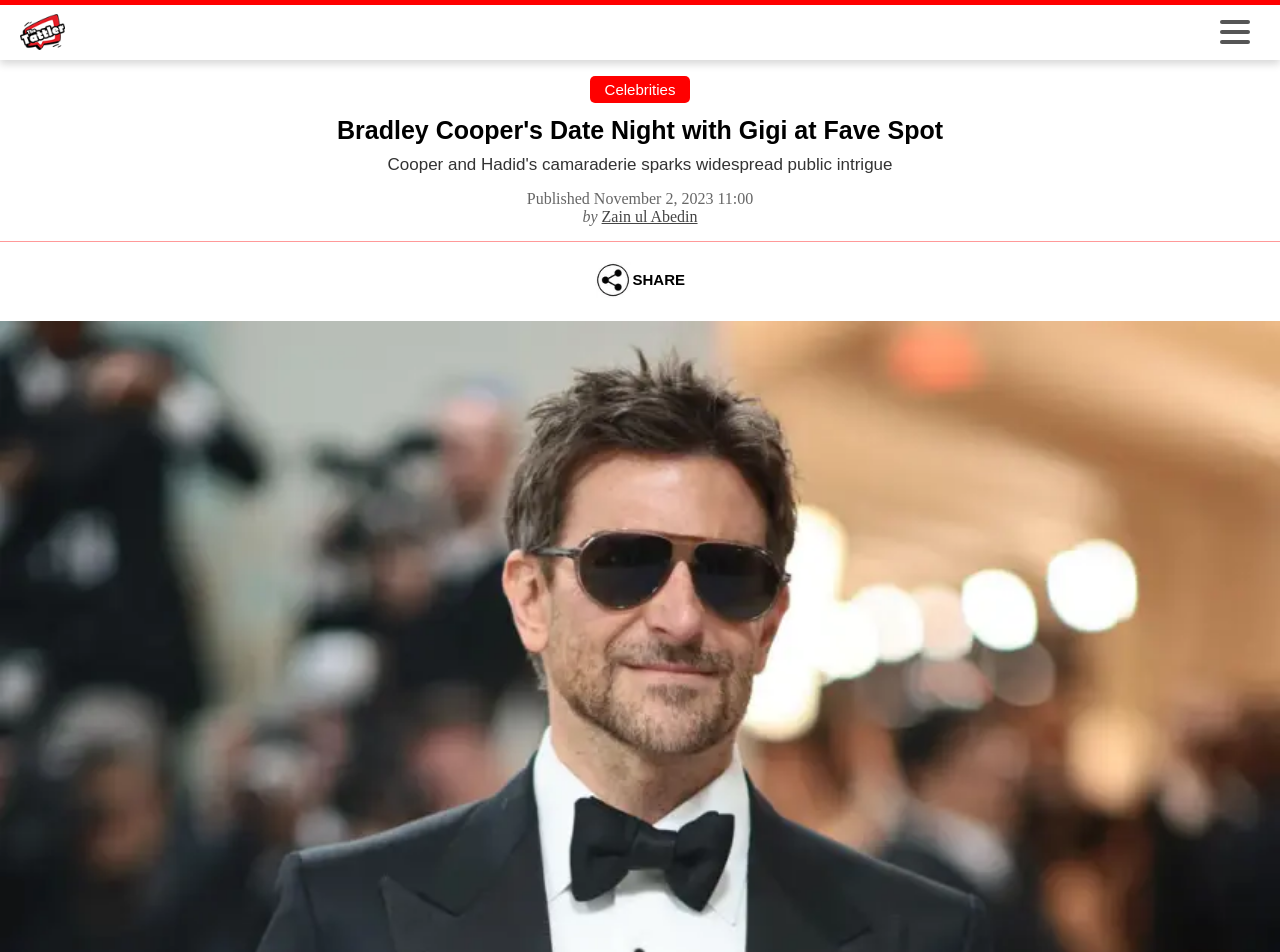Can you find and provide the title of the webpage?

Bradley Cooper's Date Night with Gigi at Fave Spot